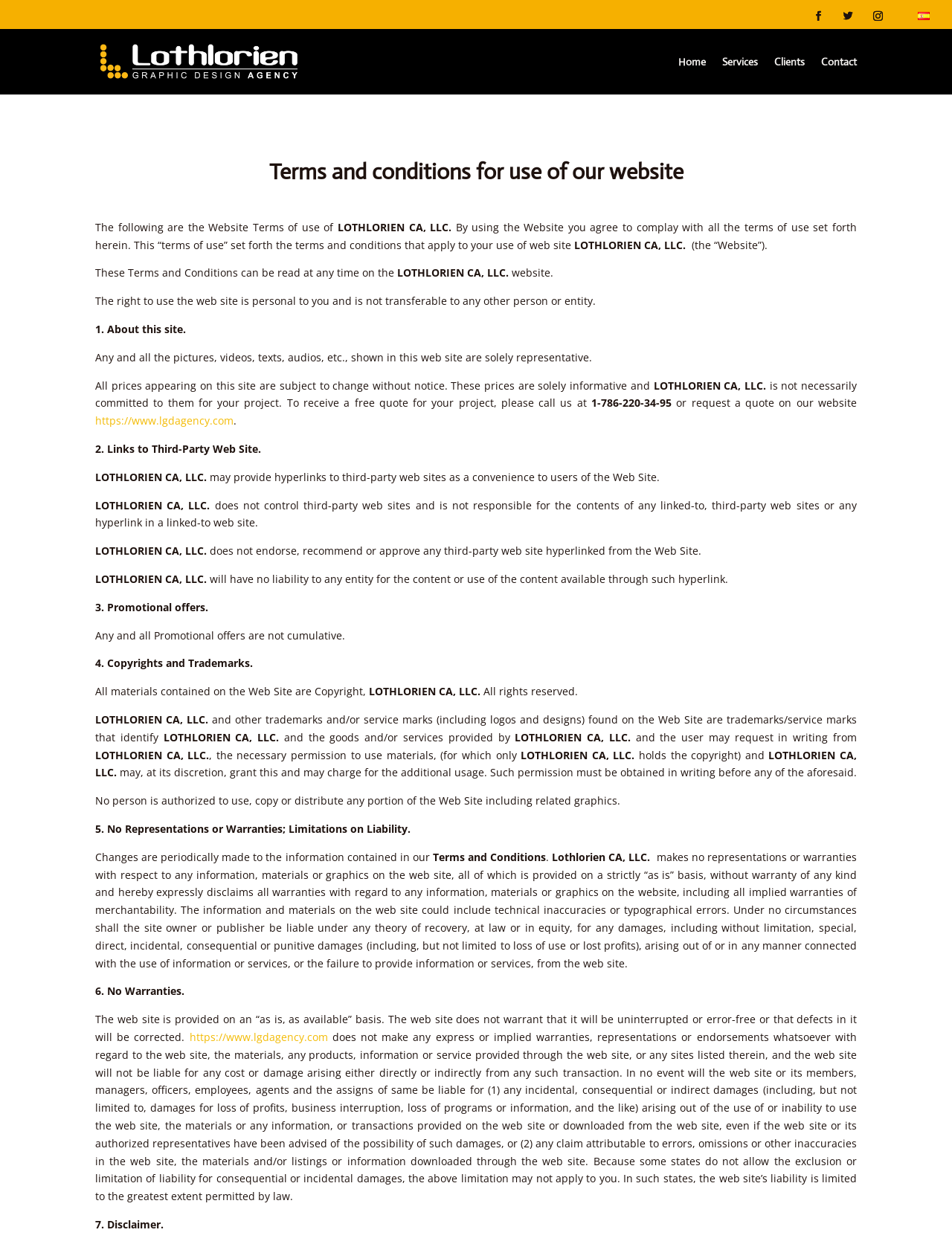Please provide the bounding box coordinates for the element that needs to be clicked to perform the following instruction: "Click the 'Home' link". The coordinates should be given as four float numbers between 0 and 1, i.e., [left, top, right, bottom].

[0.712, 0.045, 0.741, 0.075]